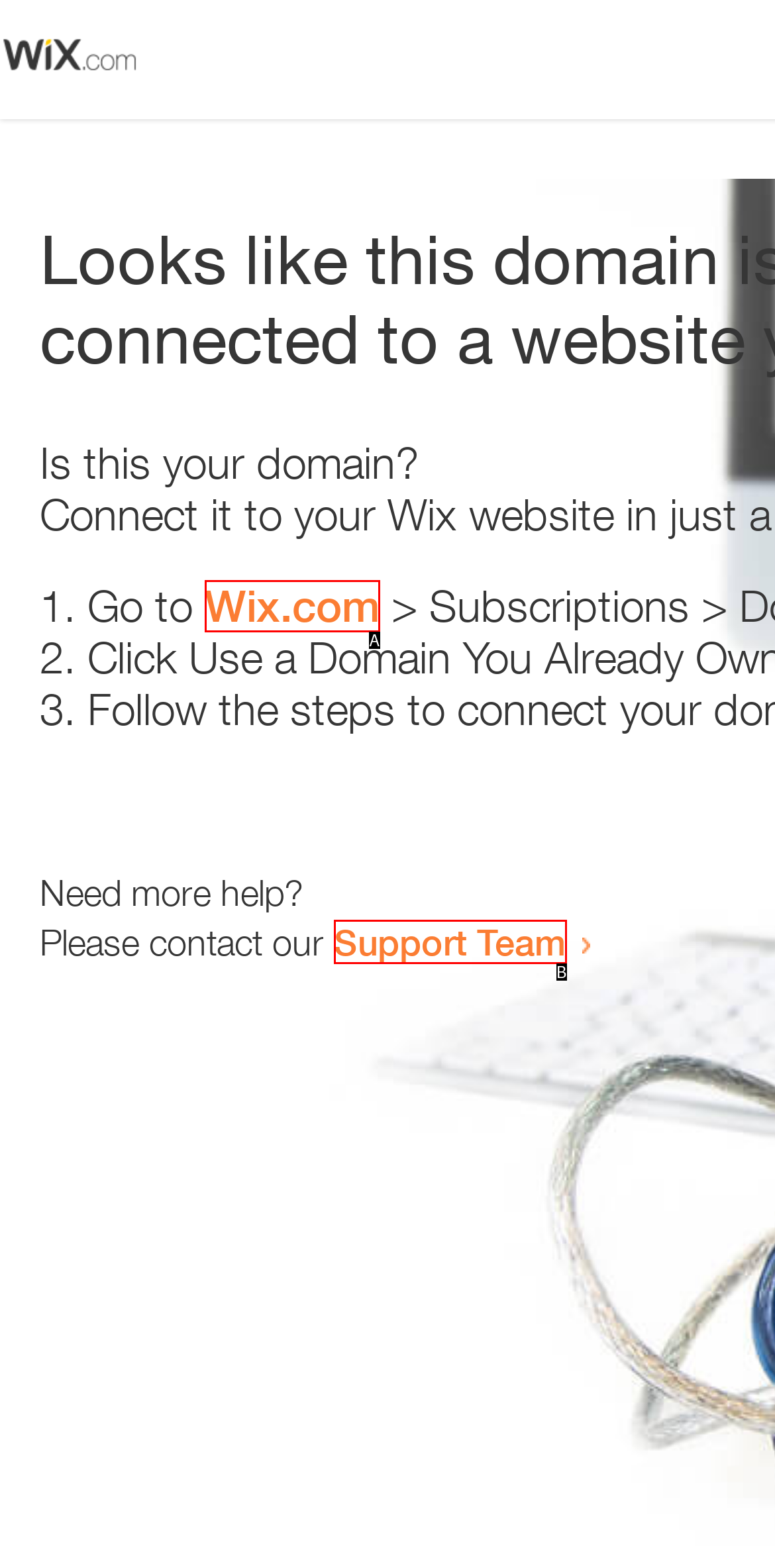Match the following description to the correct HTML element: Support Team Indicate your choice by providing the letter.

B